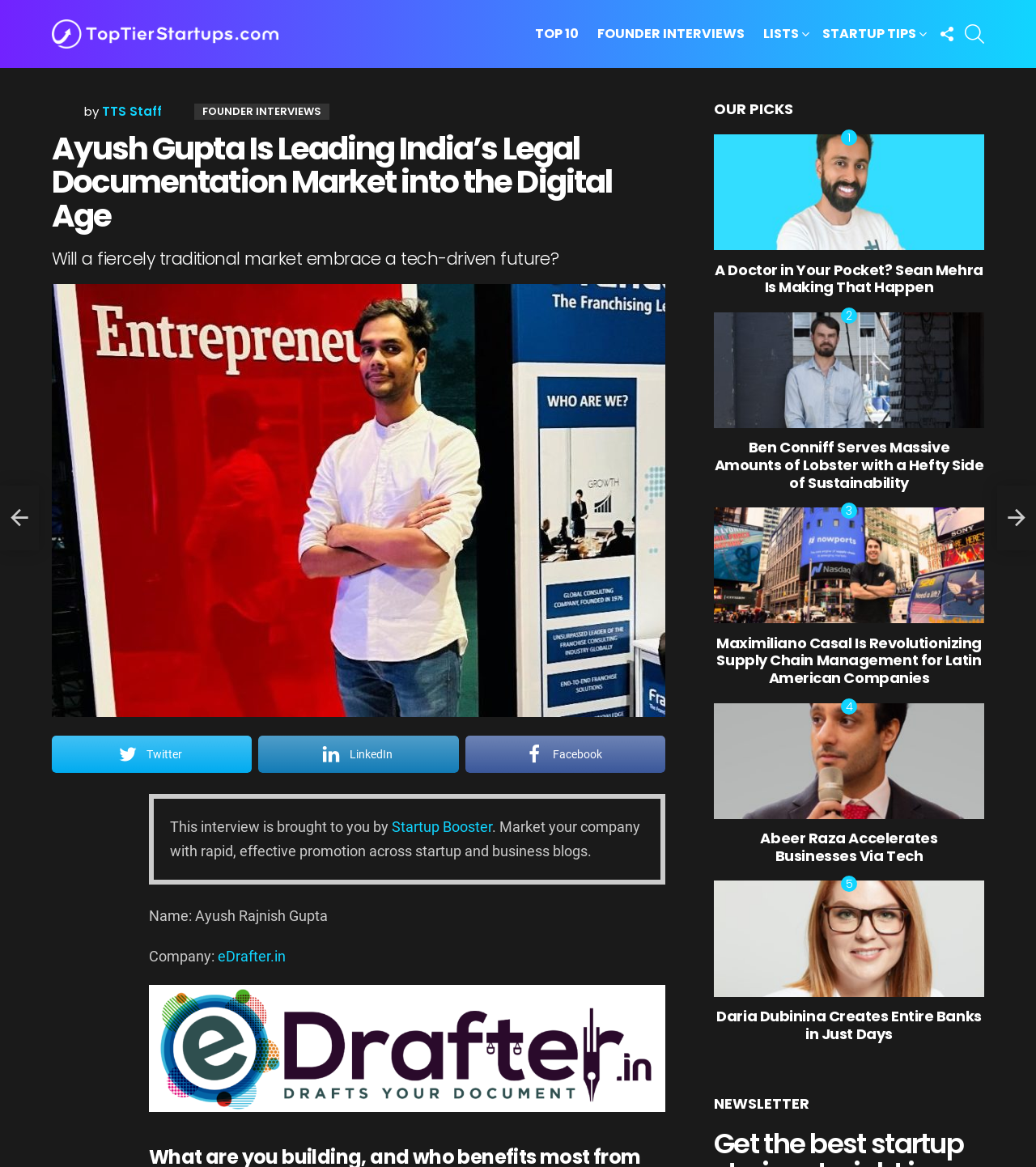Determine the bounding box coordinates of the area to click in order to meet this instruction: "Read about Ayush Gupta".

[0.05, 0.113, 0.642, 0.199]